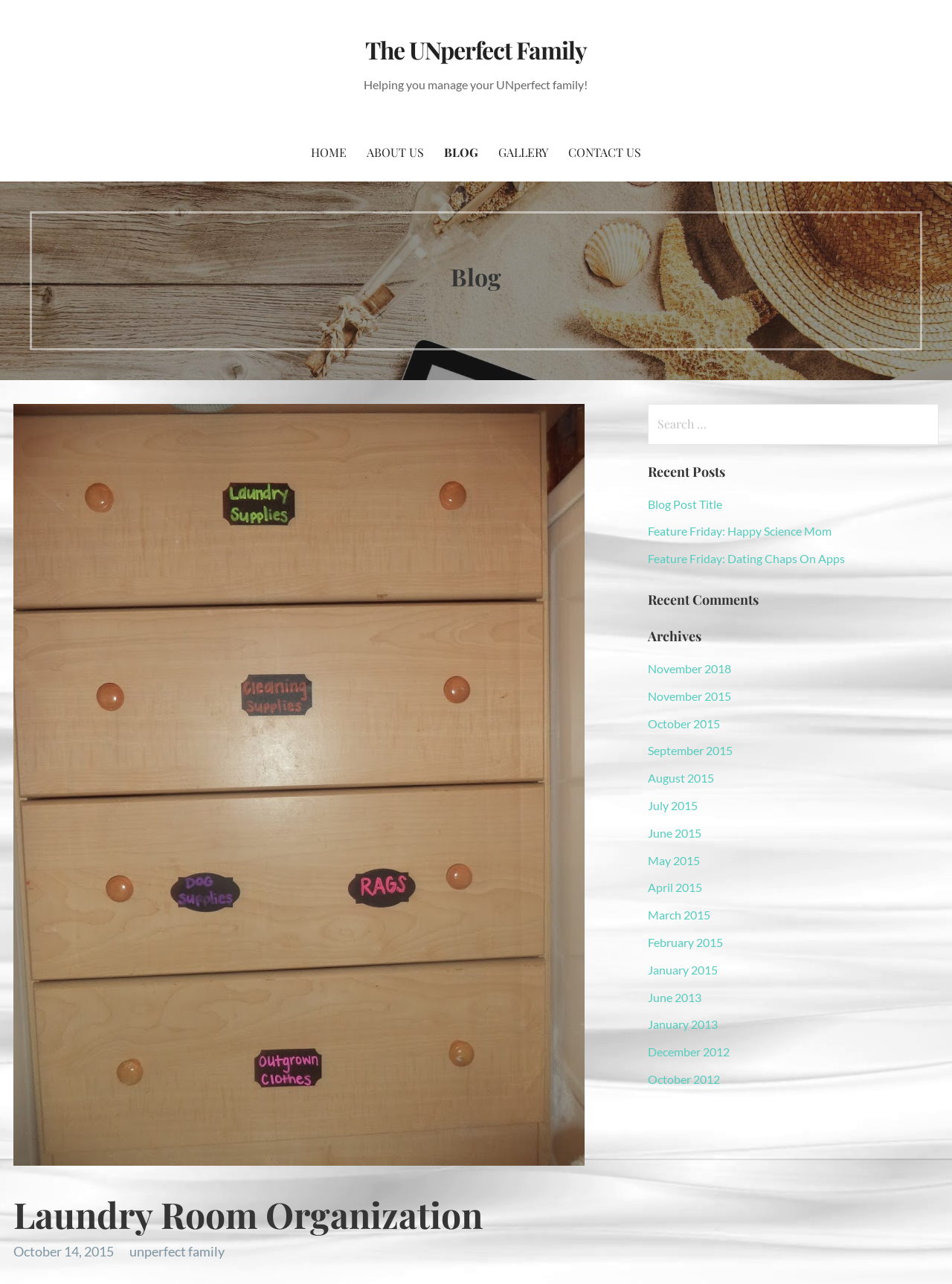What is the purpose of the 'Archives' section?
Utilize the image to construct a detailed and well-explained answer.

The 'Archives' section is located in the right sidebar of the webpage, and it lists several links with dates such as 'November 2018', 'November 2015', etc., indicating that it provides access to older blog posts organized by date.